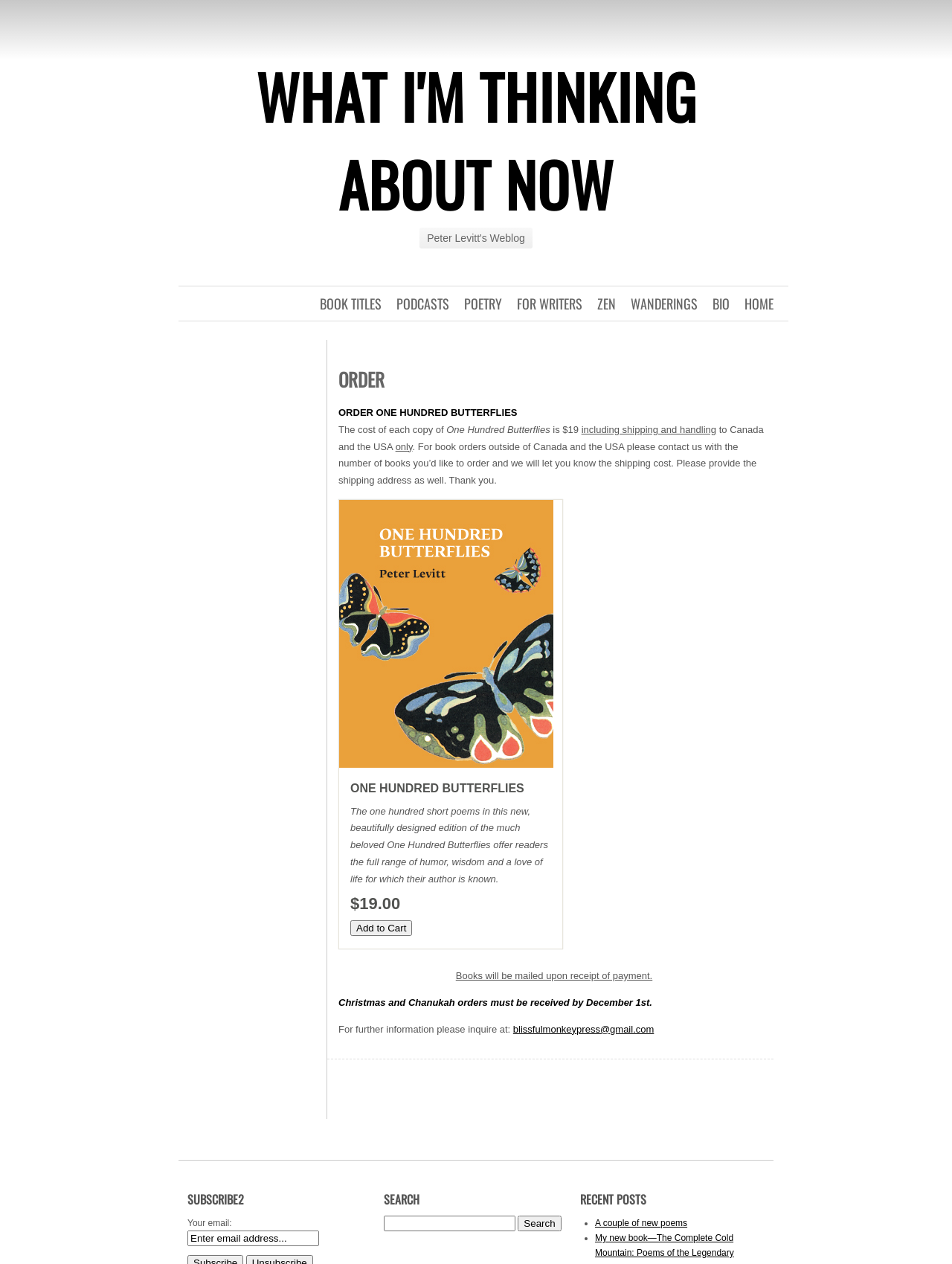Determine the bounding box coordinates of the area to click in order to meet this instruction: "Enter email address in the subscription field".

[0.197, 0.974, 0.335, 0.986]